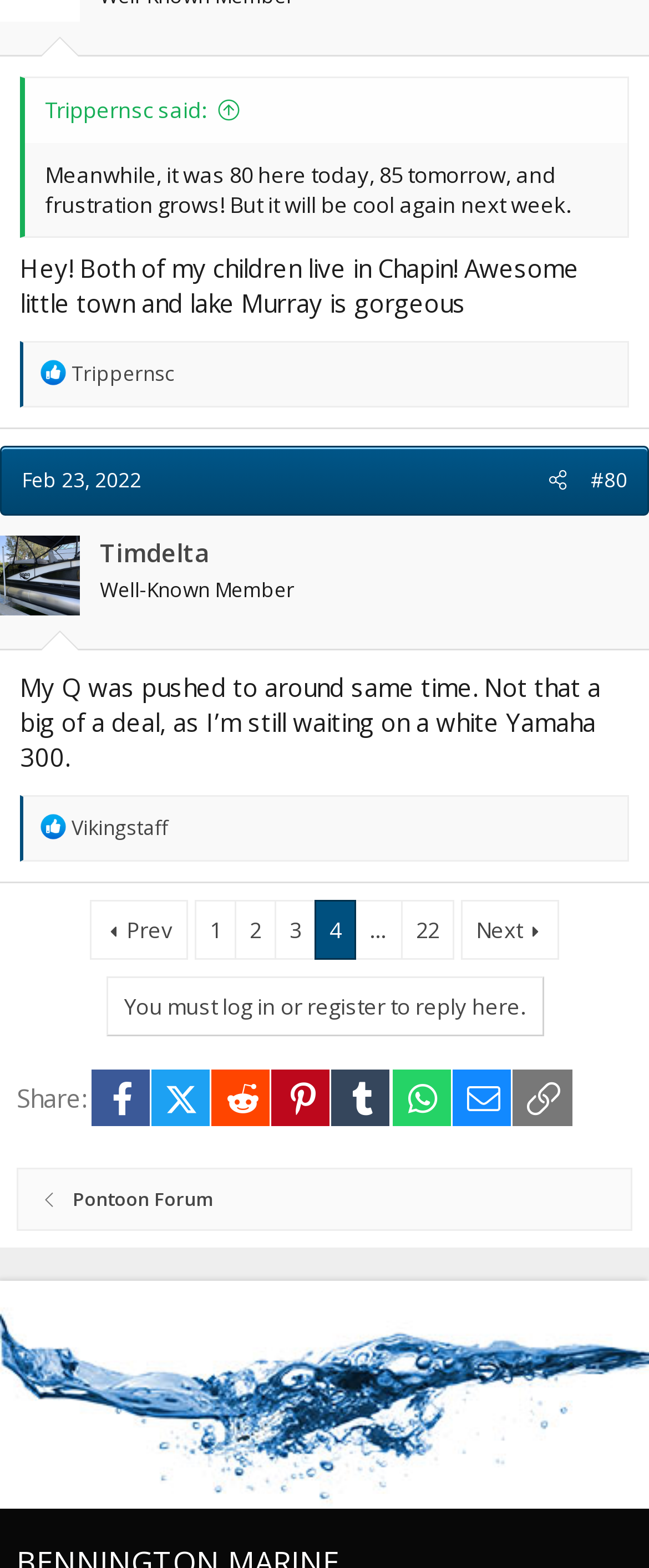Identify the bounding box coordinates of the specific part of the webpage to click to complete this instruction: "Share on Facebook".

[0.22, 0.688, 0.389, 0.709]